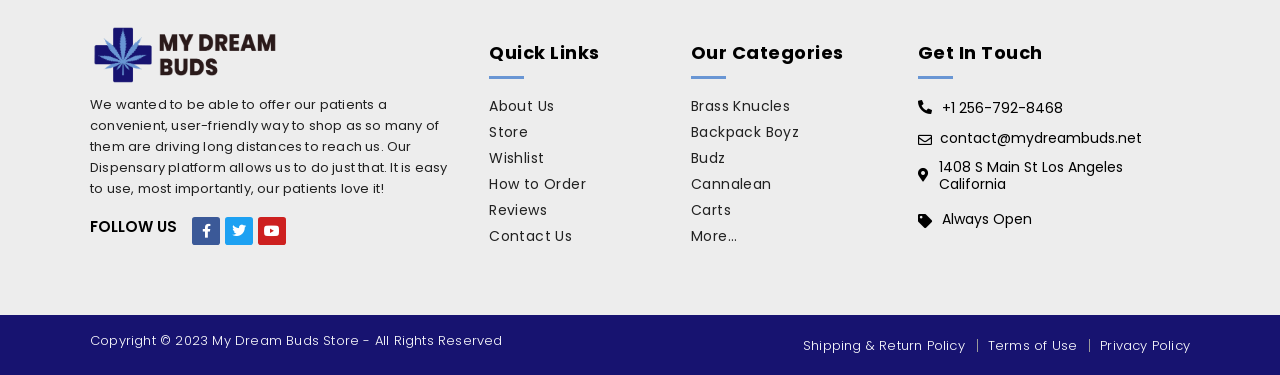Please find the bounding box coordinates of the element that you should click to achieve the following instruction: "Click on Home". The coordinates should be presented as four float numbers between 0 and 1: [left, top, right, bottom].

None